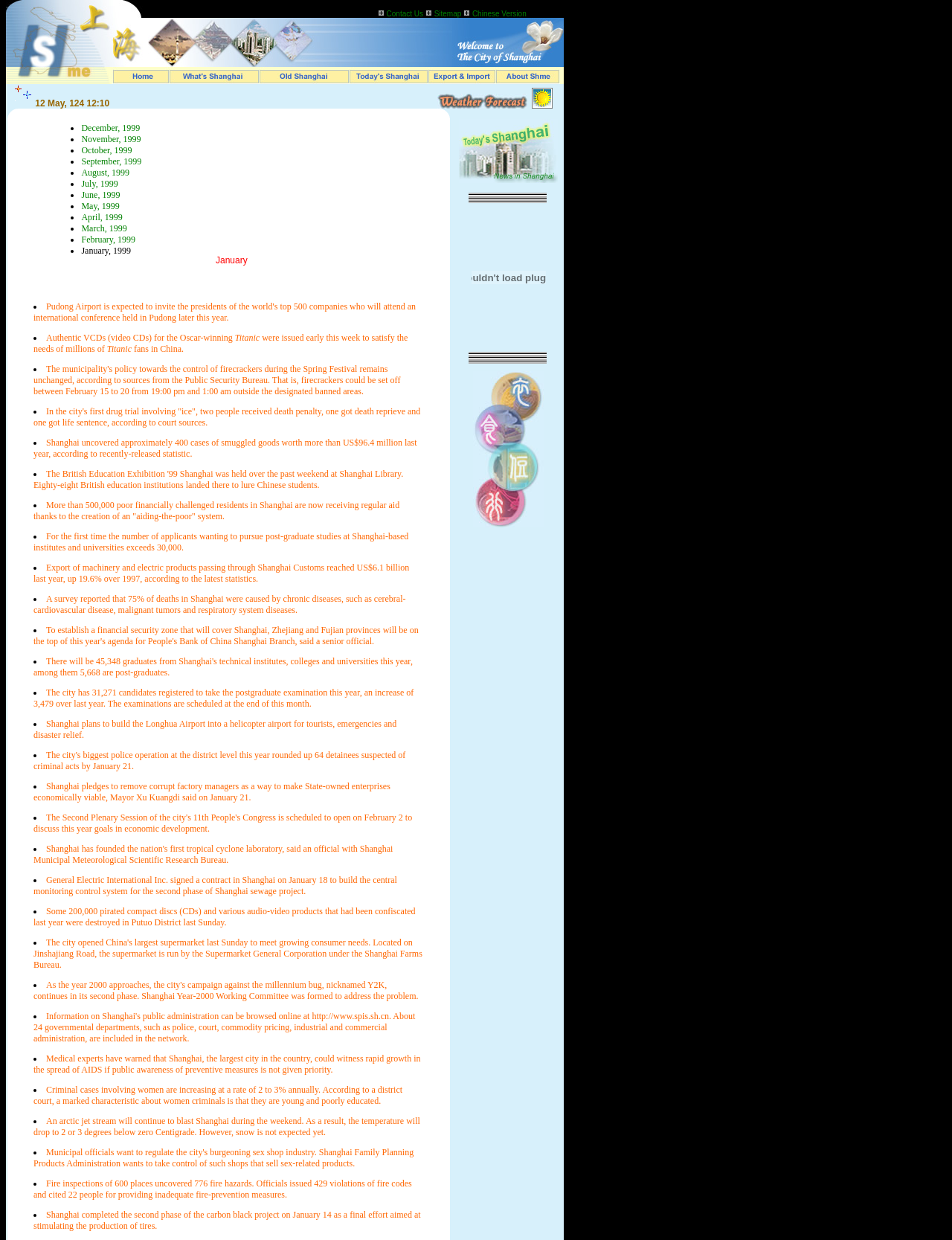Please provide the bounding box coordinates for the element that needs to be clicked to perform the instruction: "Browse news for May, 1999". The coordinates must consist of four float numbers between 0 and 1, formatted as [left, top, right, bottom].

[0.086, 0.162, 0.126, 0.17]